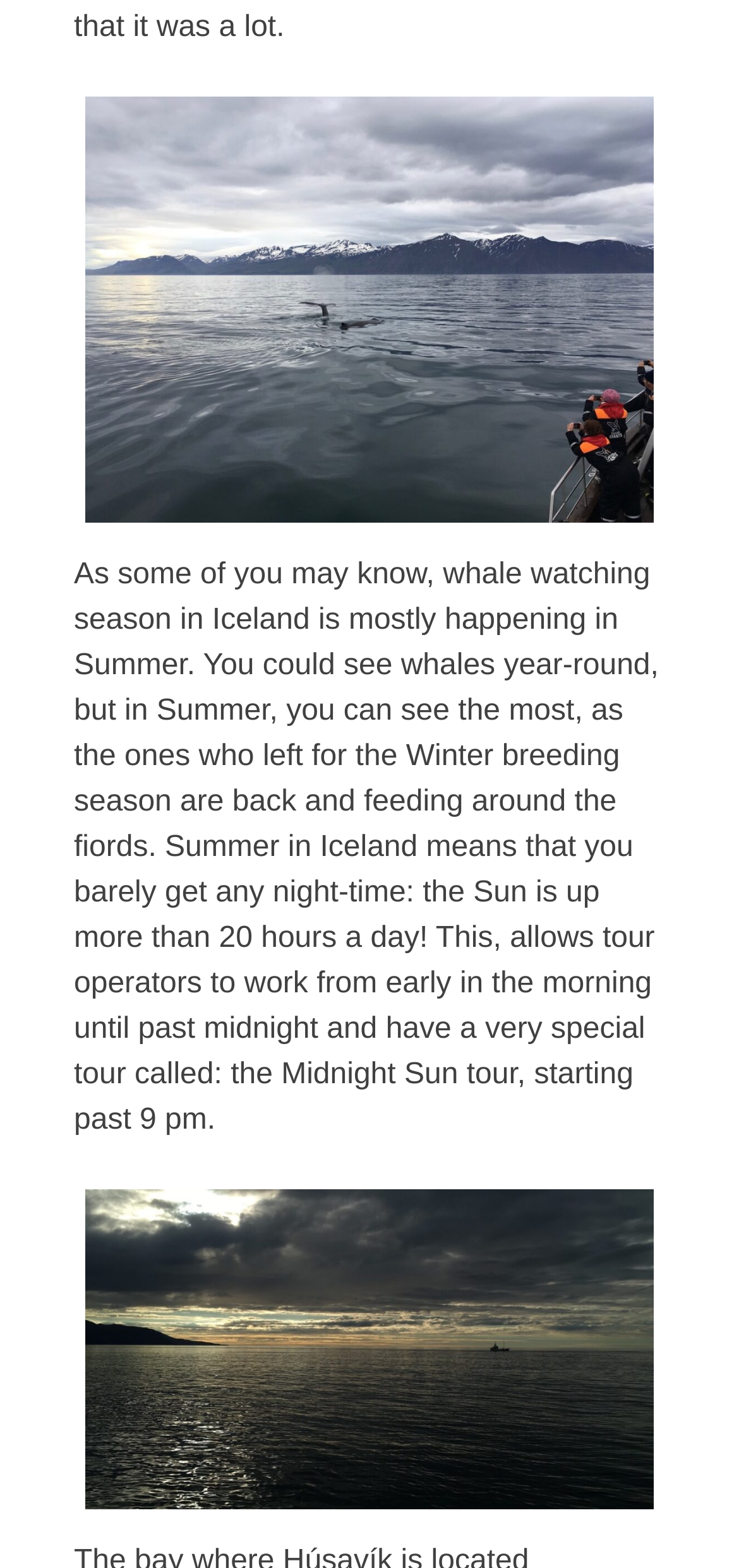What is the name of the first author listed?
Based on the image, give a one-word or short phrase answer.

ALLISON